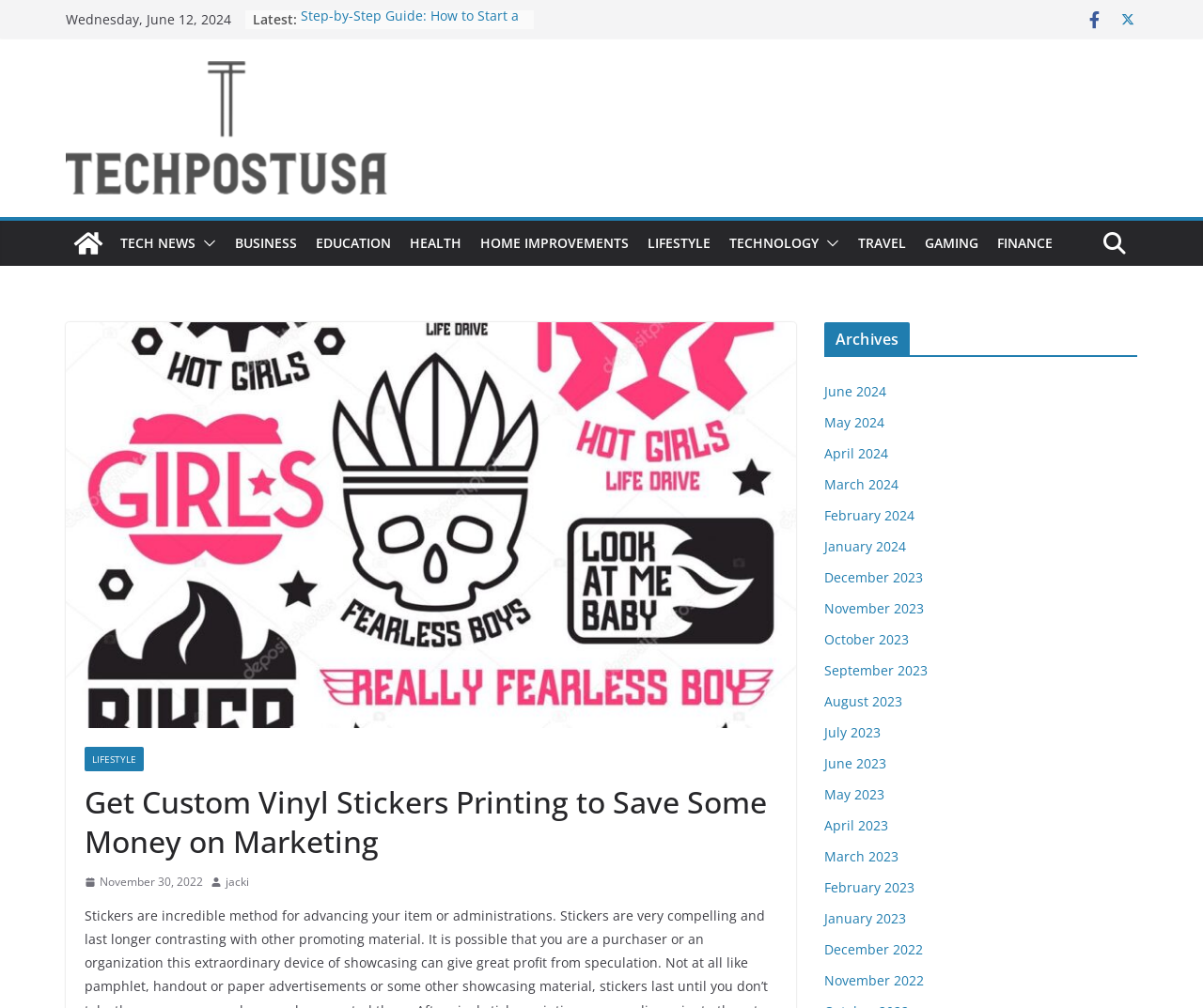Locate the bounding box coordinates of the element that needs to be clicked to carry out the instruction: "Browse the 'LIFESTYLE' category". The coordinates should be given as four float numbers ranging from 0 to 1, i.e., [left, top, right, bottom].

[0.538, 0.228, 0.591, 0.254]